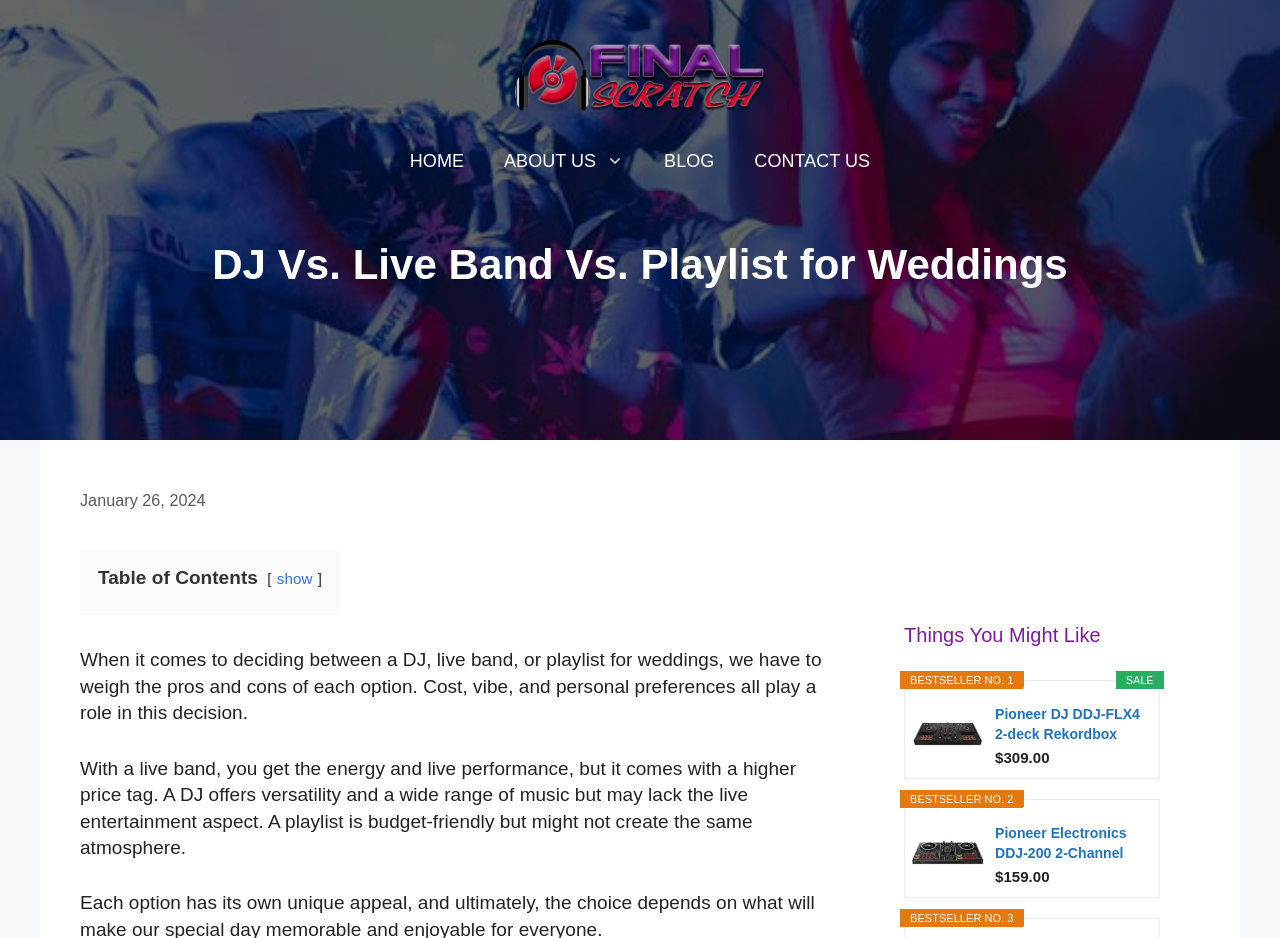Identify the bounding box coordinates for the element you need to click to achieve the following task: "Click on the 'show' link". The coordinates must be four float values ranging from 0 to 1, formatted as [left, top, right, bottom].

[0.216, 0.607, 0.244, 0.625]